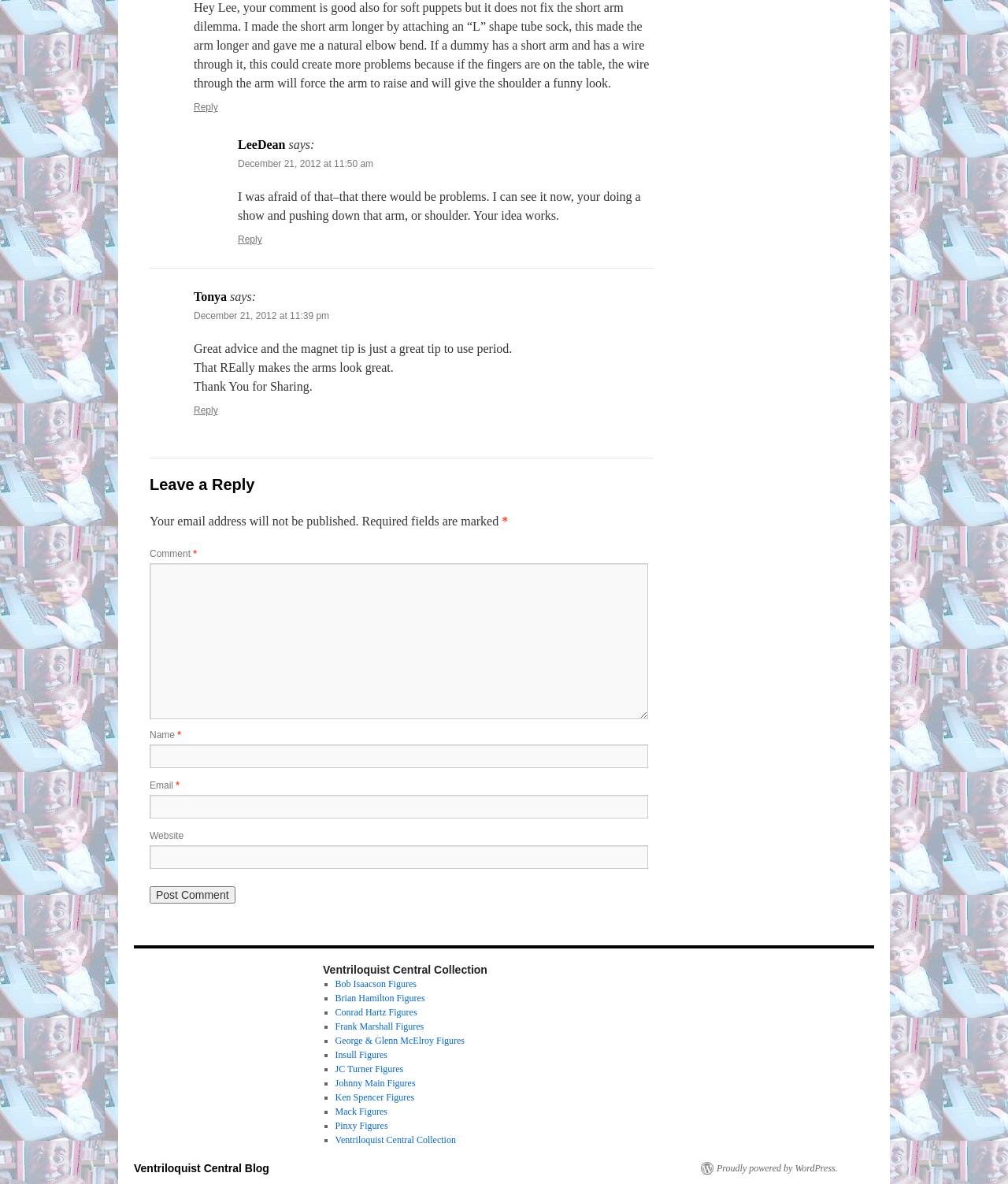Can you find the bounding box coordinates of the area I should click to execute the following instruction: "Reply to LeeDean"?

[0.236, 0.198, 0.26, 0.207]